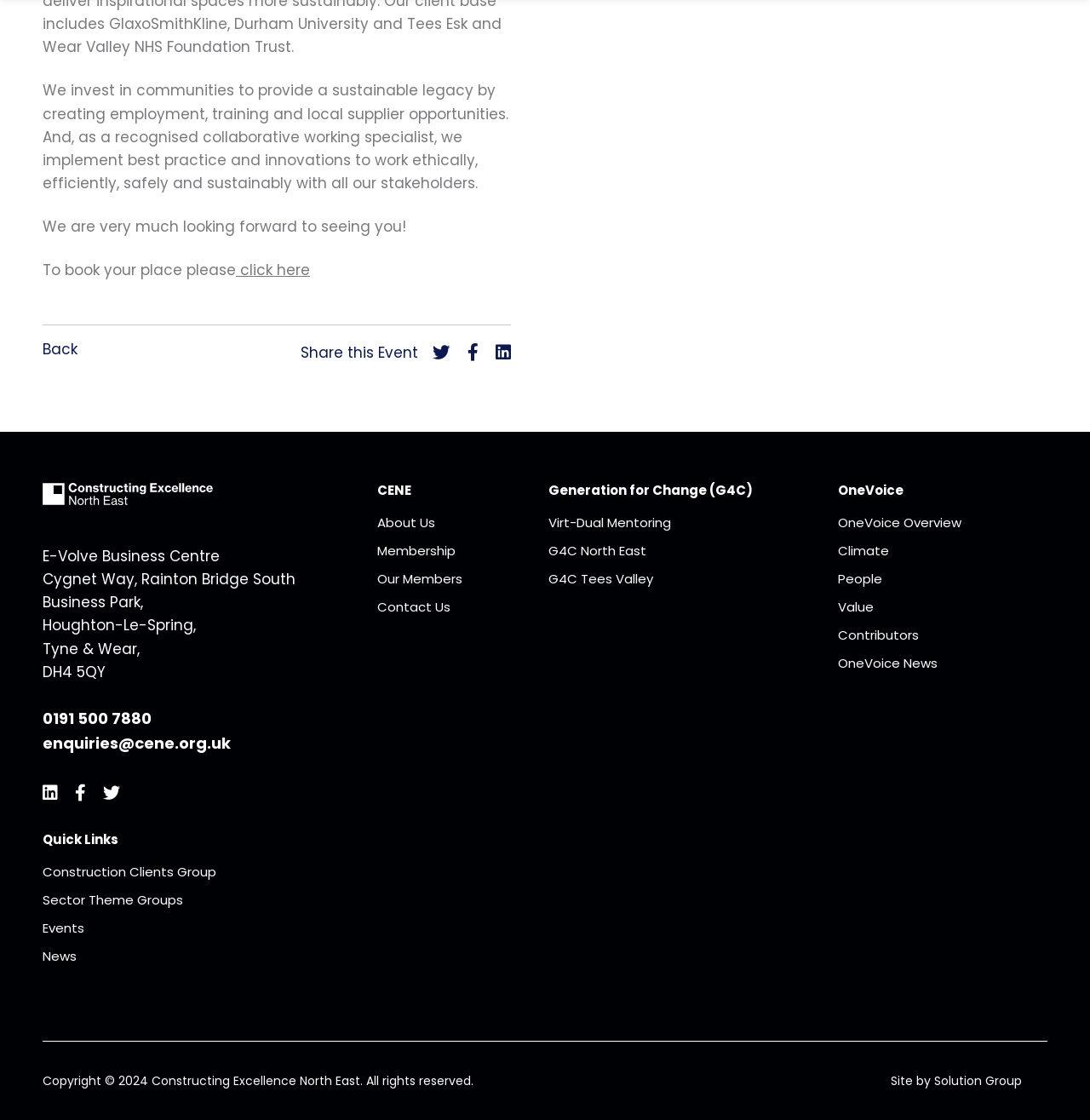Please specify the bounding box coordinates of the element that should be clicked to execute the given instruction: 'Contact CENE via phone'. Ensure the coordinates are four float numbers between 0 and 1, expressed as [left, top, right, bottom].

[0.039, 0.632, 0.139, 0.651]